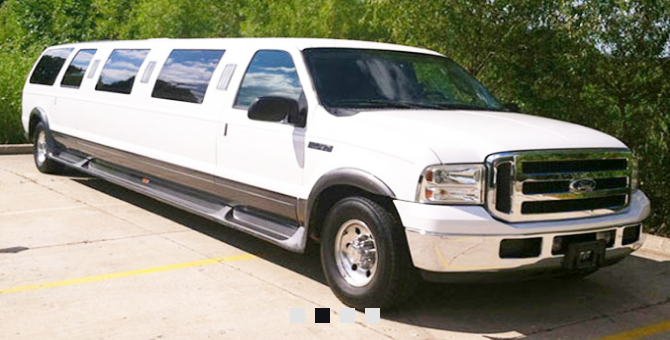What is the primary color of the limousine's finish?
Provide a detailed and well-explained answer to the question.

The caption describes the limousine as having a 'sleek white finish', indicating that the primary color of the vehicle is white.